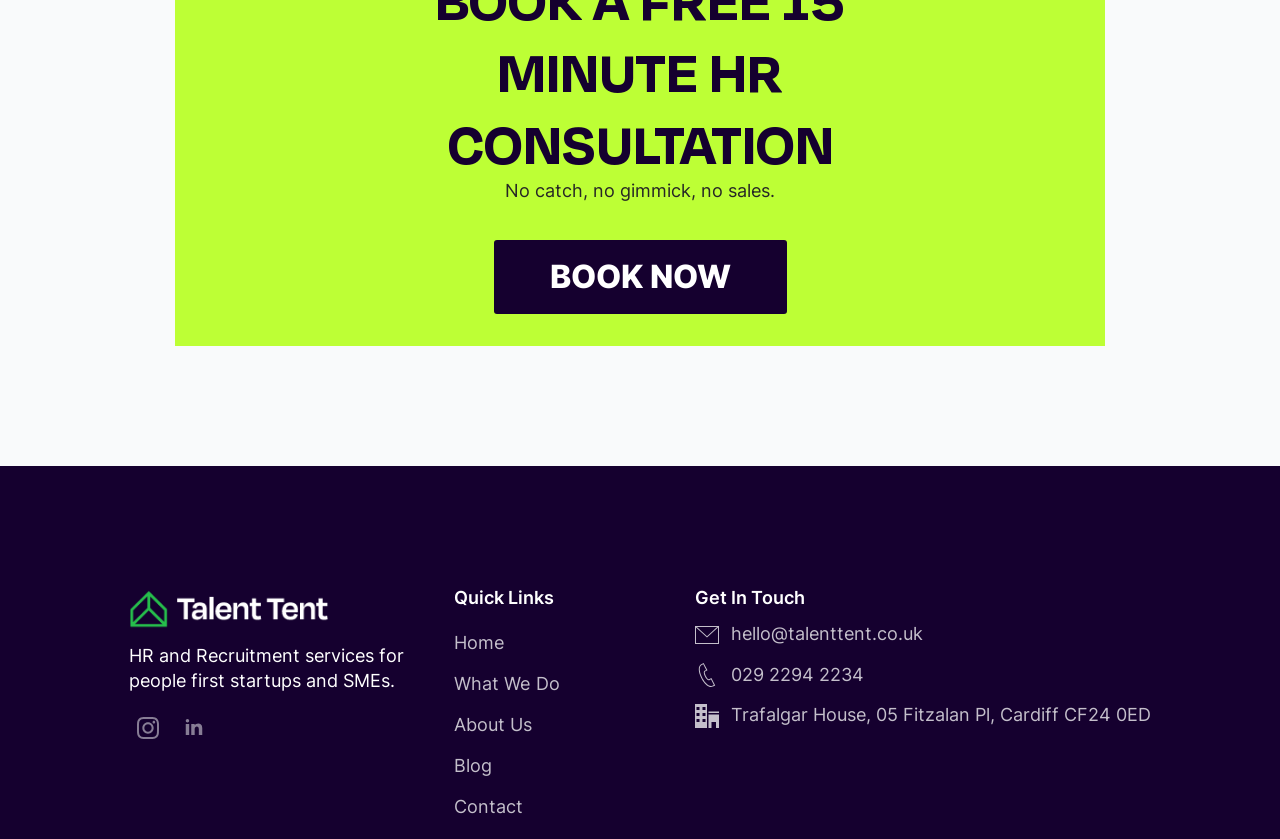What is the company's address?
Refer to the screenshot and deliver a thorough answer to the question presented.

The company's address is 'Trafalgar House, 05 Fitzalan Pl, Cardiff CF24 0ED' which is displayed as a StaticText element with ID 771.